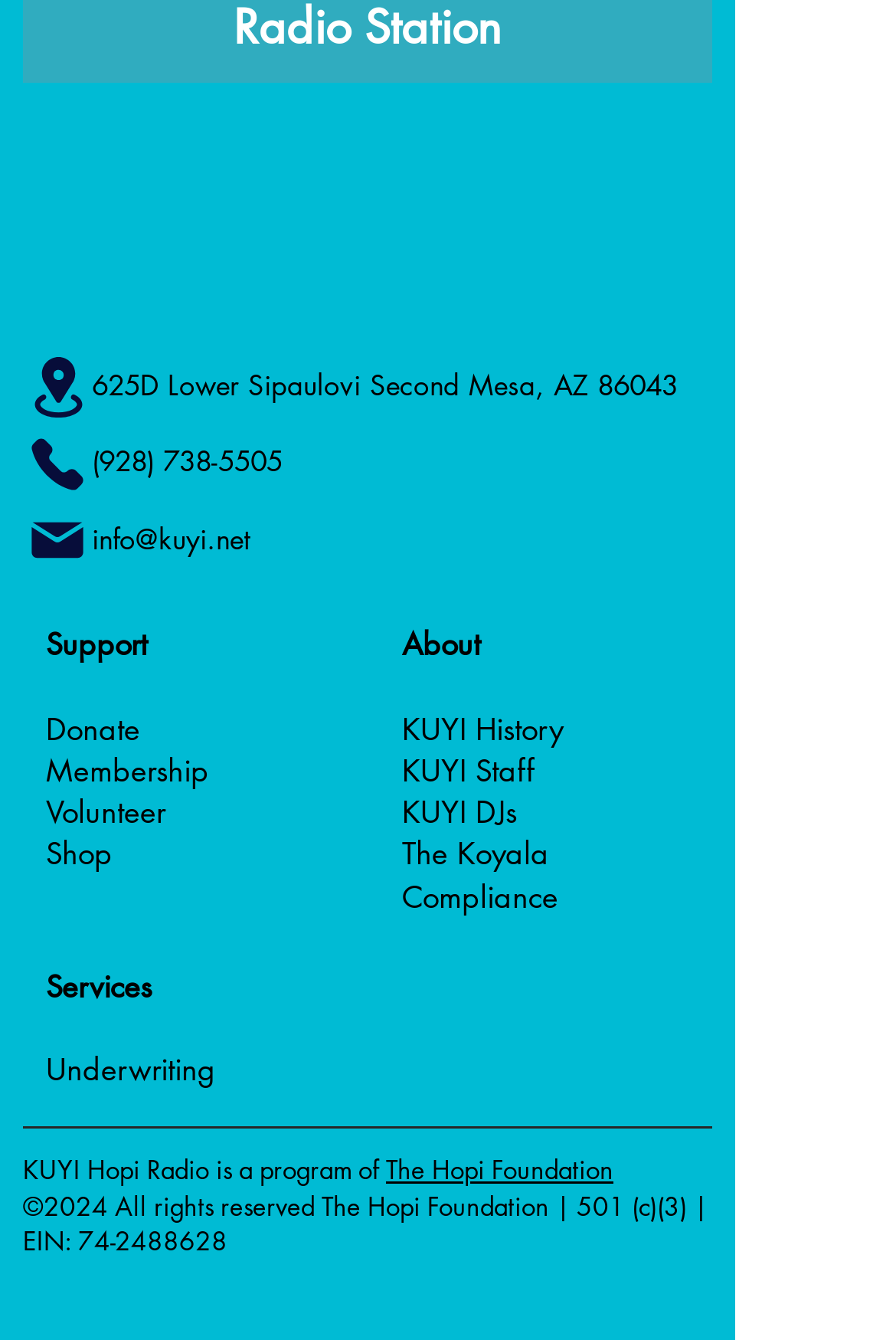What is the name of the foundation that KUYI Hopi Radio is a program of?
Give a detailed response to the question by analyzing the screenshot.

I found the name of the foundation by looking at the static text element with the bounding box coordinates [0.026, 0.86, 0.431, 0.886] which contains the information about KUYI Hopi Radio being a program of a foundation, and then looking at the link element with the bounding box coordinates [0.431, 0.86, 0.685, 0.886] which contains the name of the foundation.